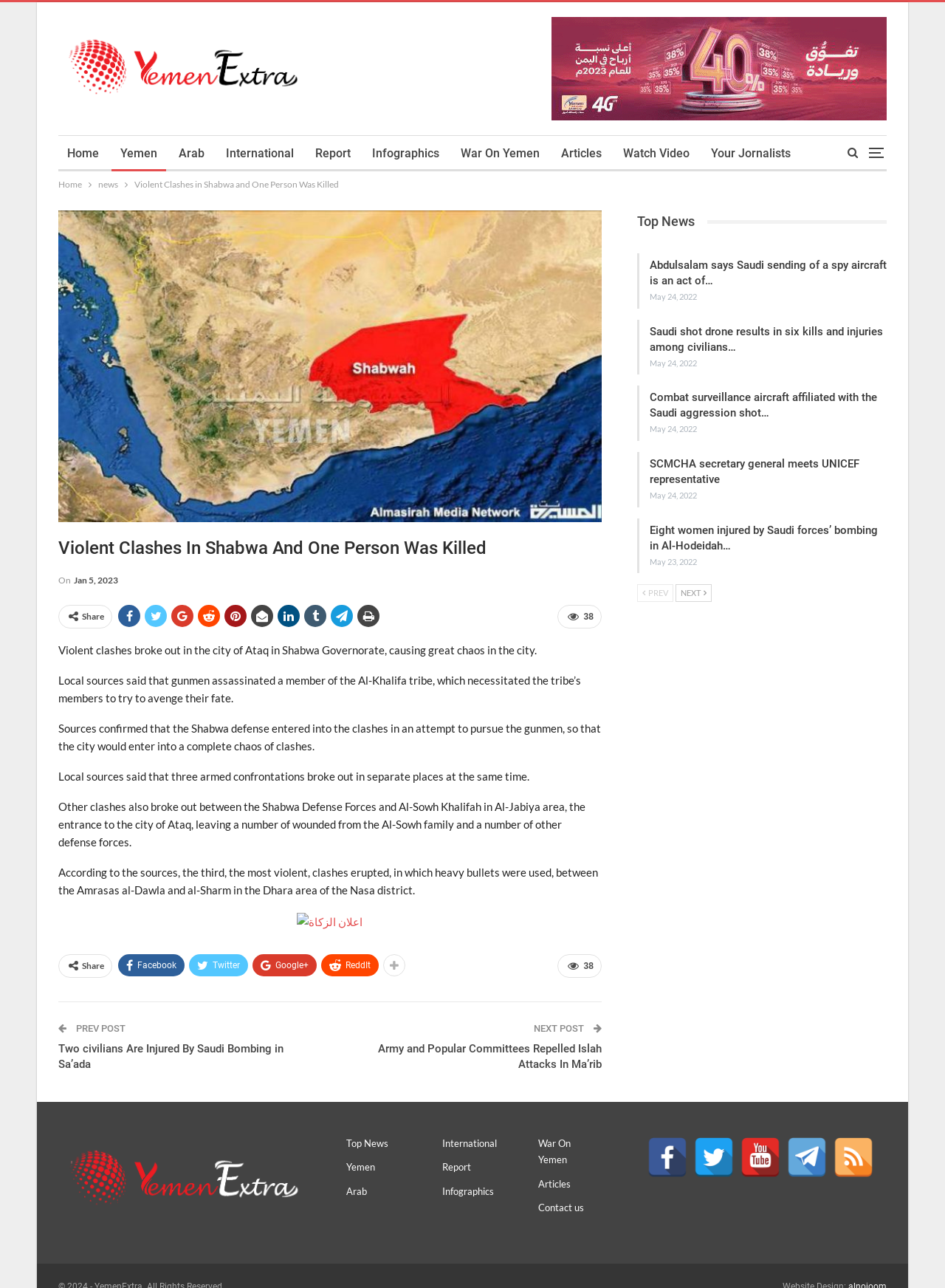How many articles are listed in the primary sidebar?
Look at the image and provide a short answer using one word or a phrase.

5